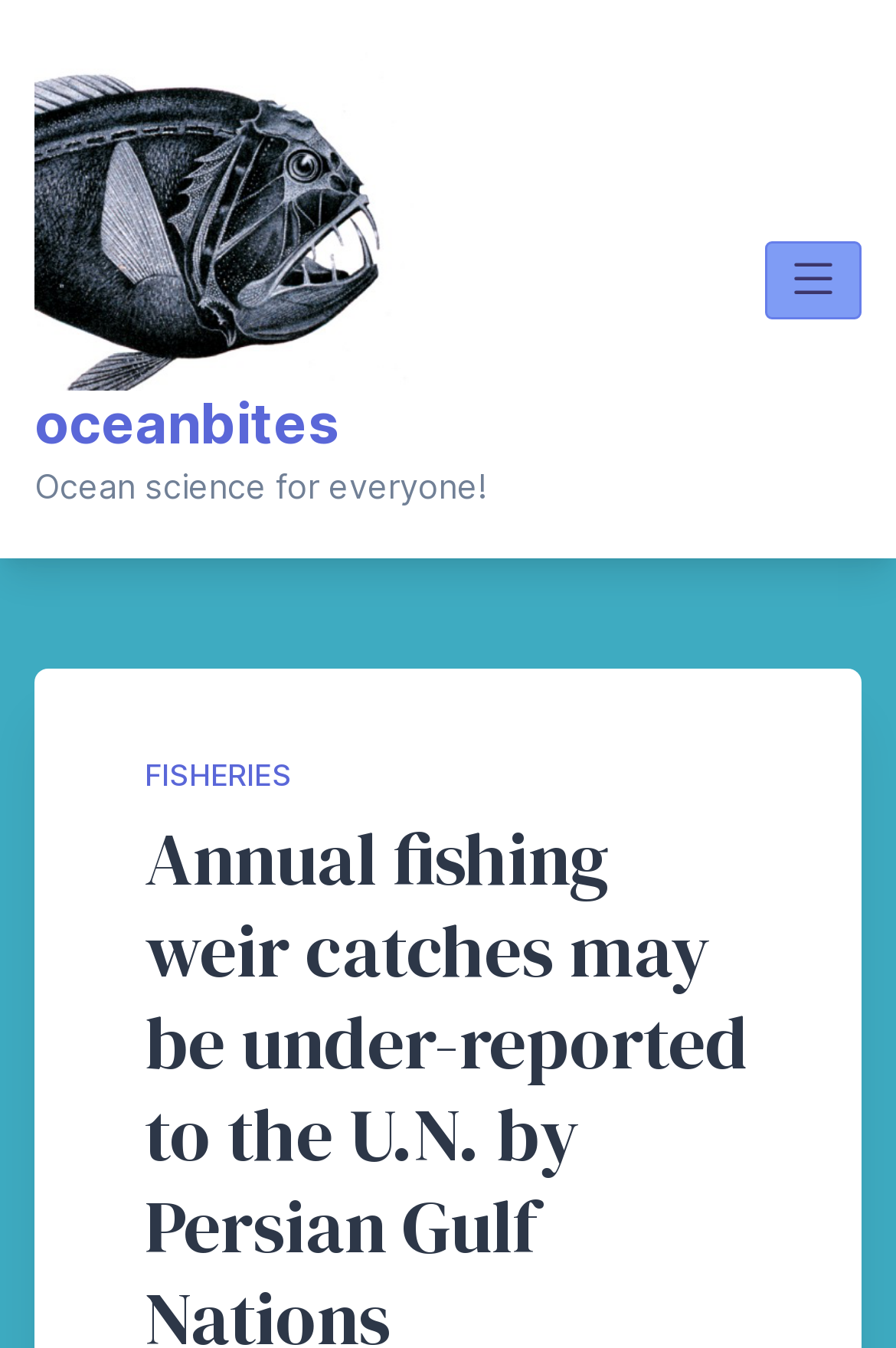Give a concise answer of one word or phrase to the question: 
How many links are there in the top-left corner of the webpage?

2